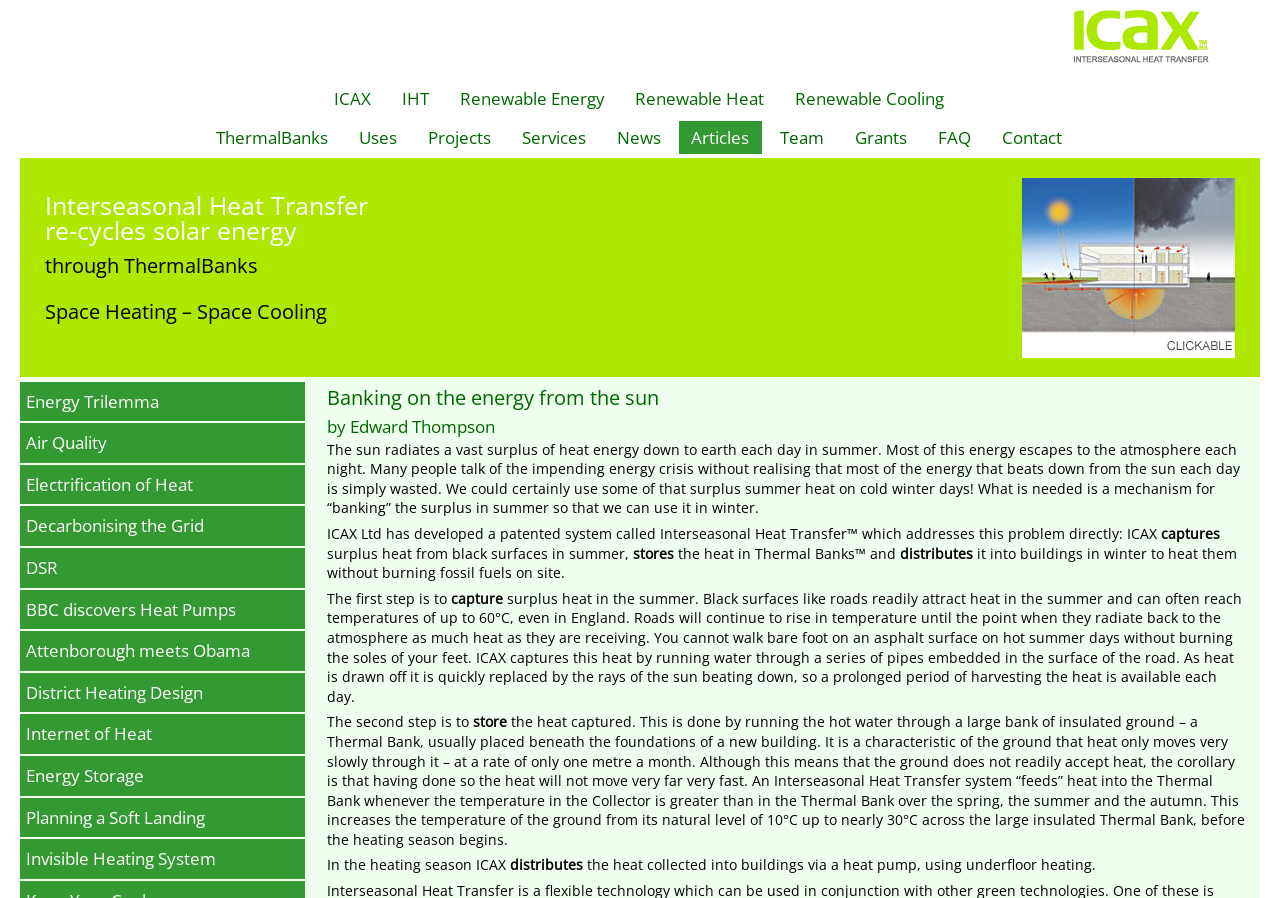Identify the bounding box coordinates for the region of the element that should be clicked to carry out the instruction: "Click the 'Channels' link". The bounding box coordinates should be four float numbers between 0 and 1, i.e., [left, top, right, bottom].

None